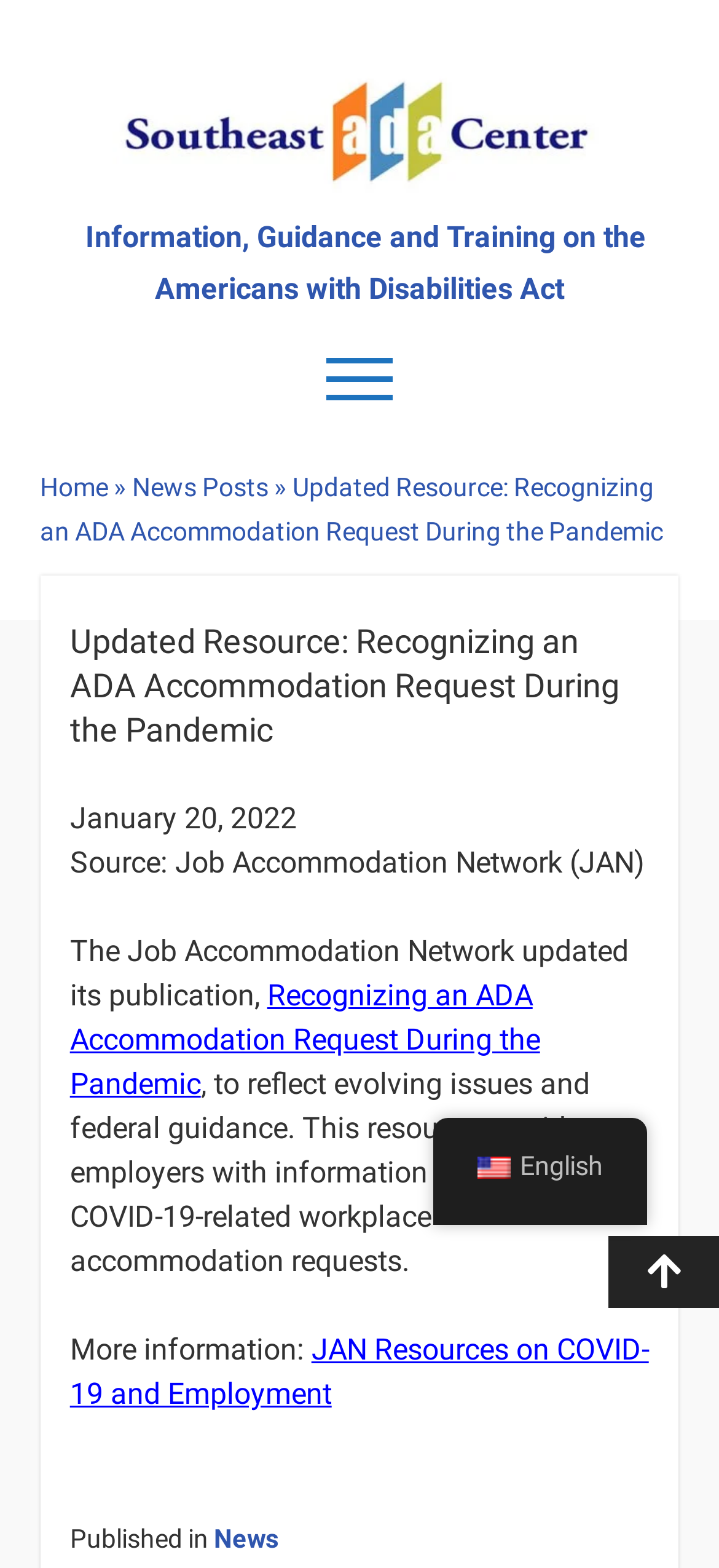Using the webpage screenshot and the element description Our Team, determine the bounding box coordinates. Specify the coordinates in the format (top-left x, top-left y, bottom-right x, bottom-right y) with values ranging from 0 to 1.

[0.391, 0.838, 0.609, 0.873]